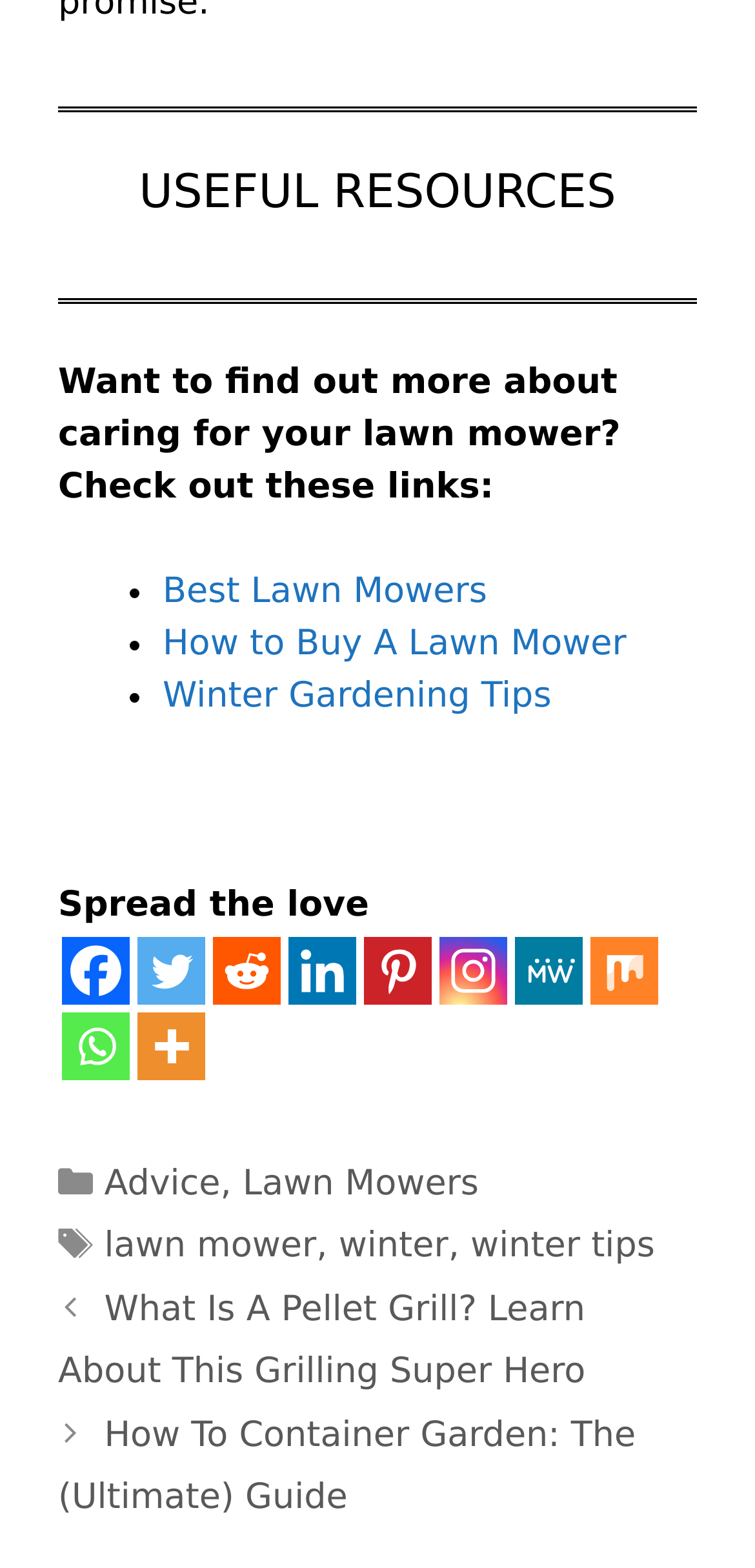Find the bounding box coordinates for the area that should be clicked to accomplish the instruction: "Read about what is a pellet grill".

[0.077, 0.822, 0.775, 0.888]